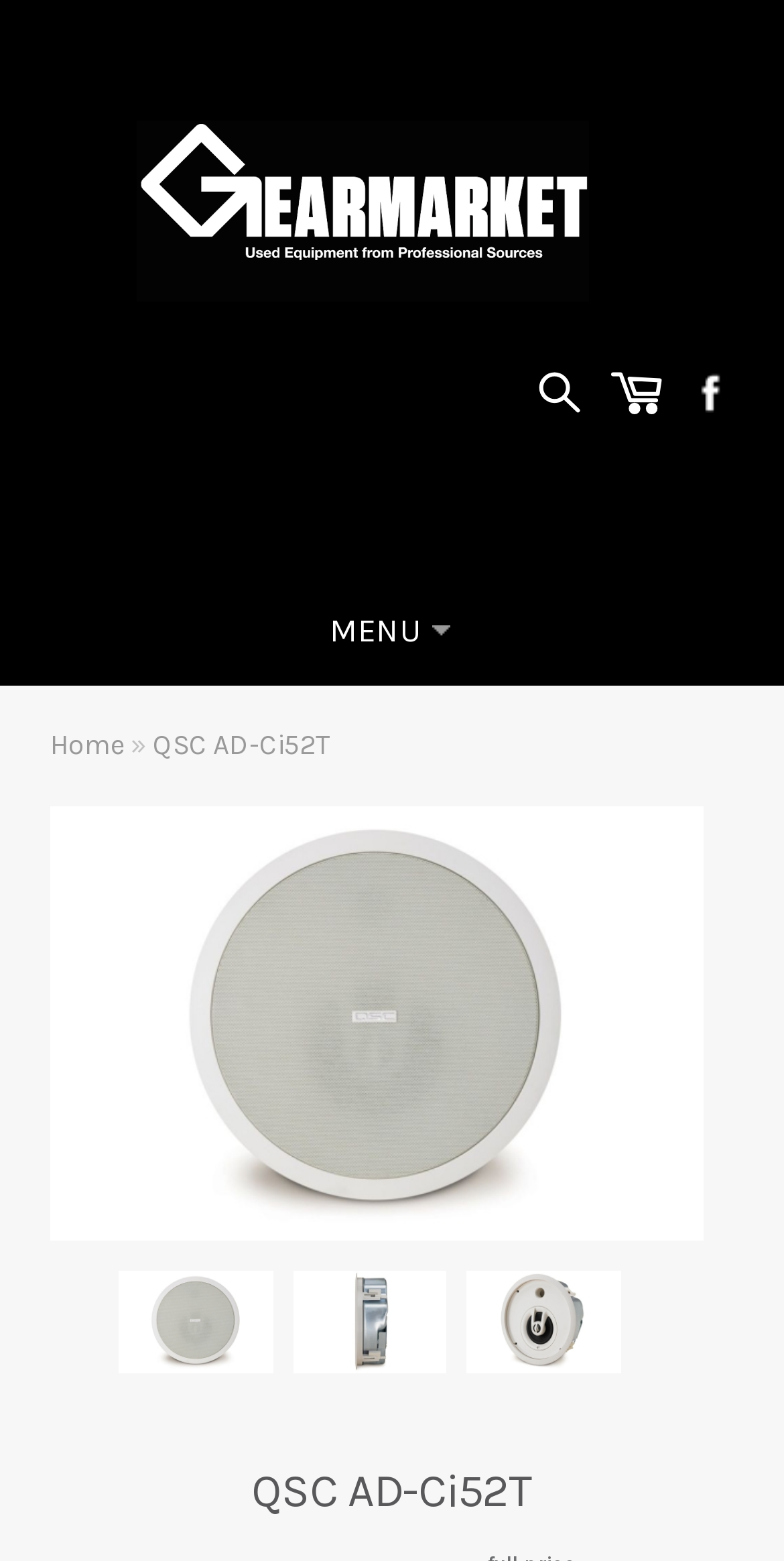How many images of the speaker are shown?
Carefully examine the image and provide a detailed answer to the question.

I counted the number of image elements on the webpage that have the same filename '30014_*.jpg' and found four of them, which are likely images of the speaker from different angles.